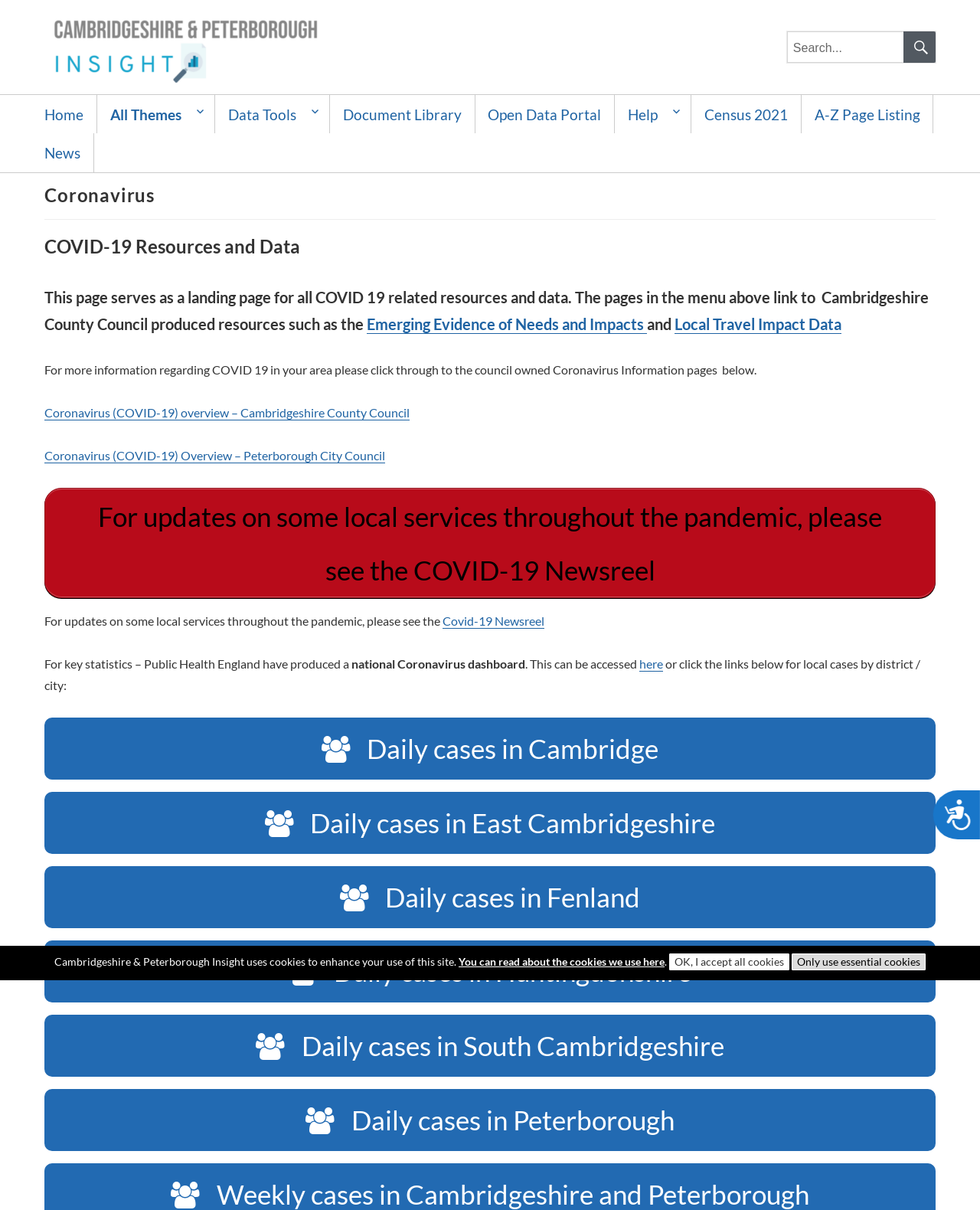Please identify the bounding box coordinates of the element I need to click to follow this instruction: "Check Daily cases in Cambridge".

[0.045, 0.593, 0.955, 0.644]